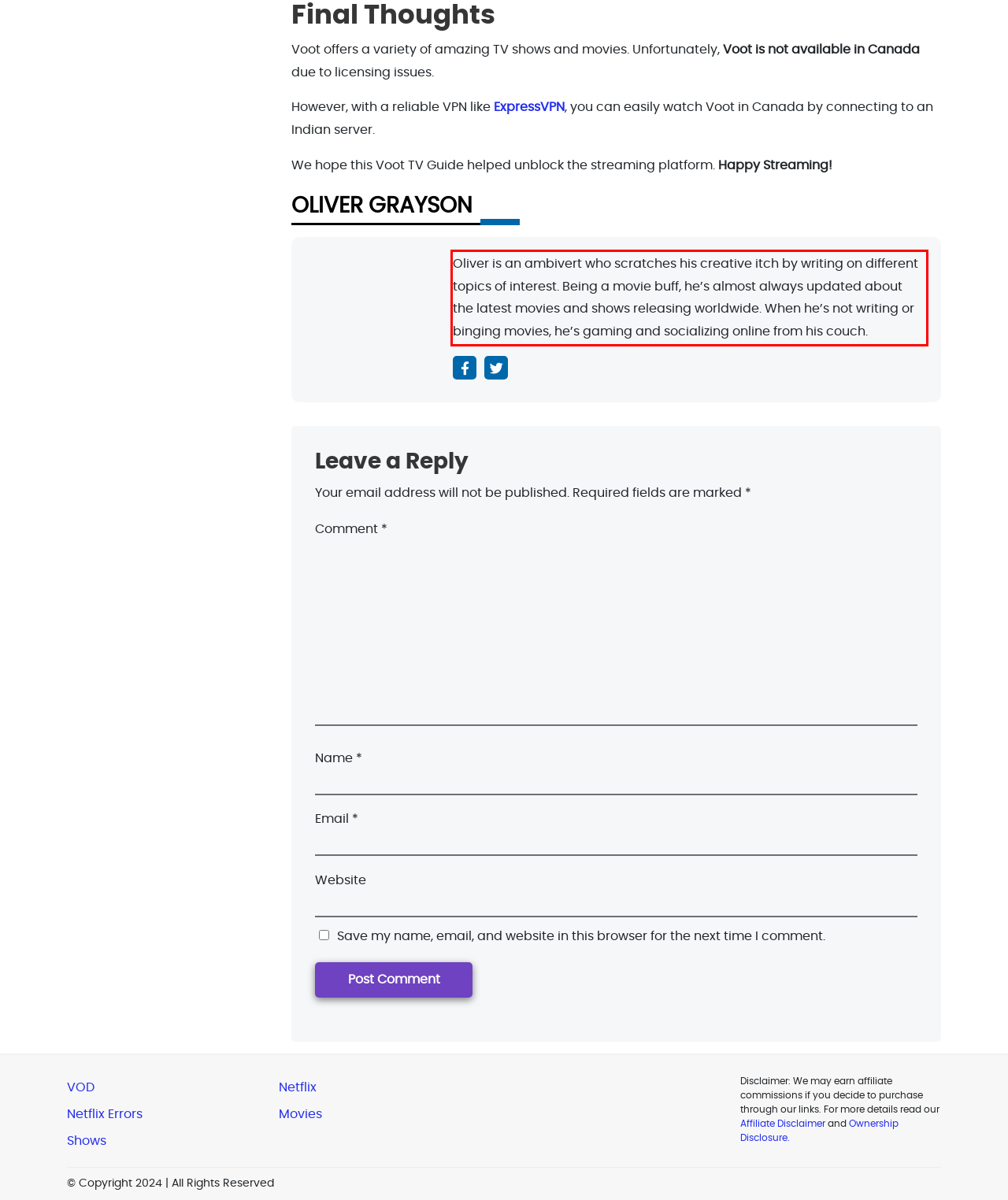Using the provided screenshot of a webpage, recognize the text inside the red rectangle bounding box by performing OCR.

Oliver is an ambivert who scratches his creative itch by writing on different topics of interest. Being a movie buff, he’s almost always updated about the latest movies and shows releasing worldwide. When he’s not writing or binging movies, he’s gaming and socializing online from his couch.